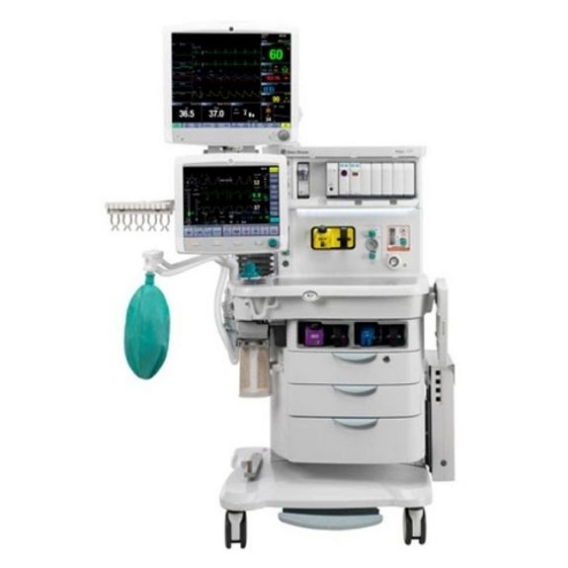What technology is used in the device's interface?
Based on the image, respond with a single word or phrase.

Touchscreen